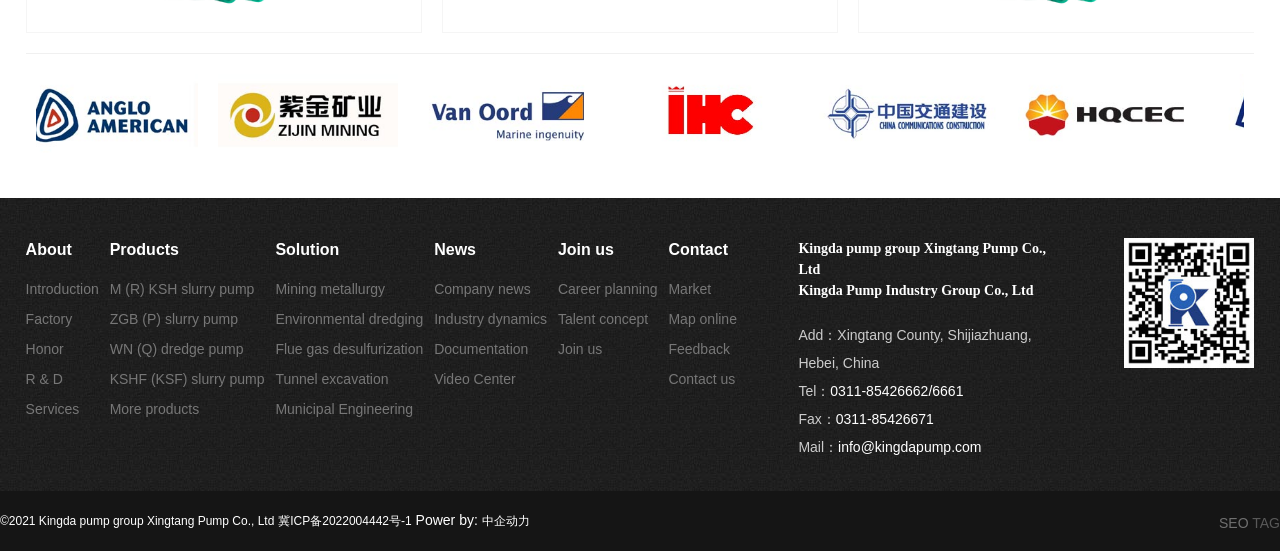Using the element description: "Flue gas desulfurization", determine the bounding box coordinates. The coordinates should be in the format [left, top, right, bottom], with values between 0 and 1.

[0.215, 0.606, 0.331, 0.66]